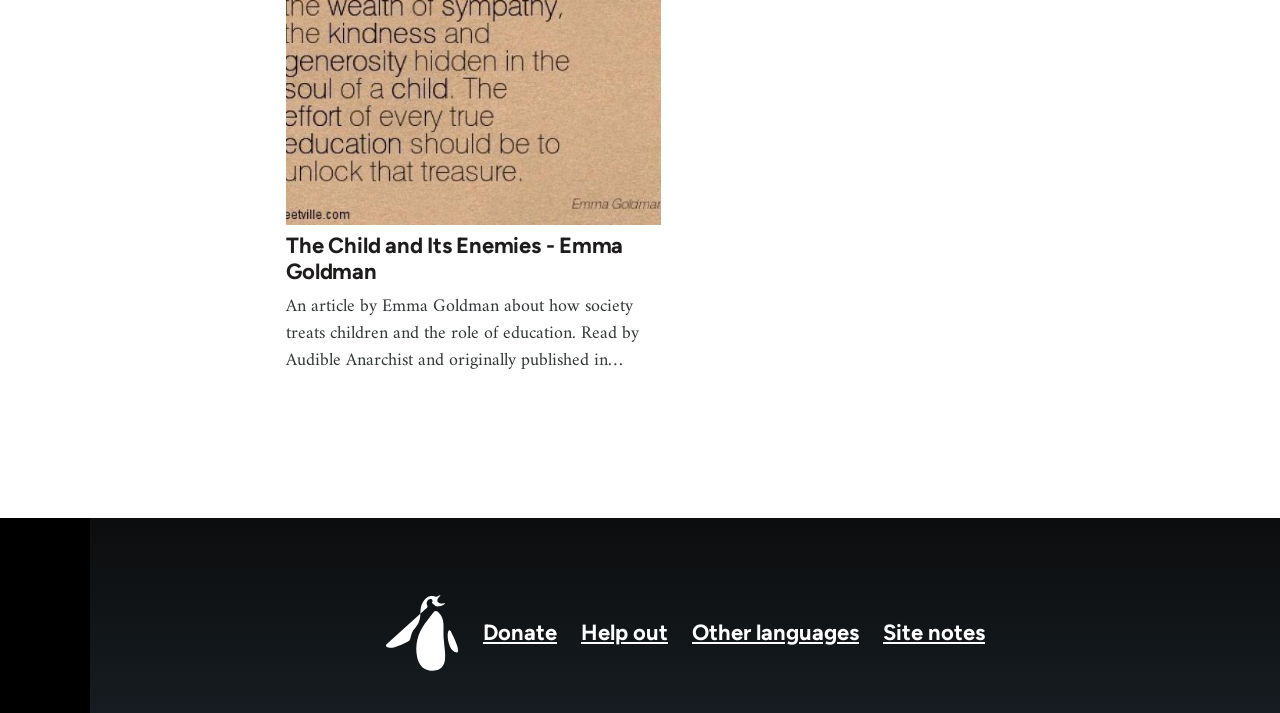Given the description "alt="Home"", determine the bounding box of the corresponding UI element.

[0.315, 0.8, 0.373, 0.907]